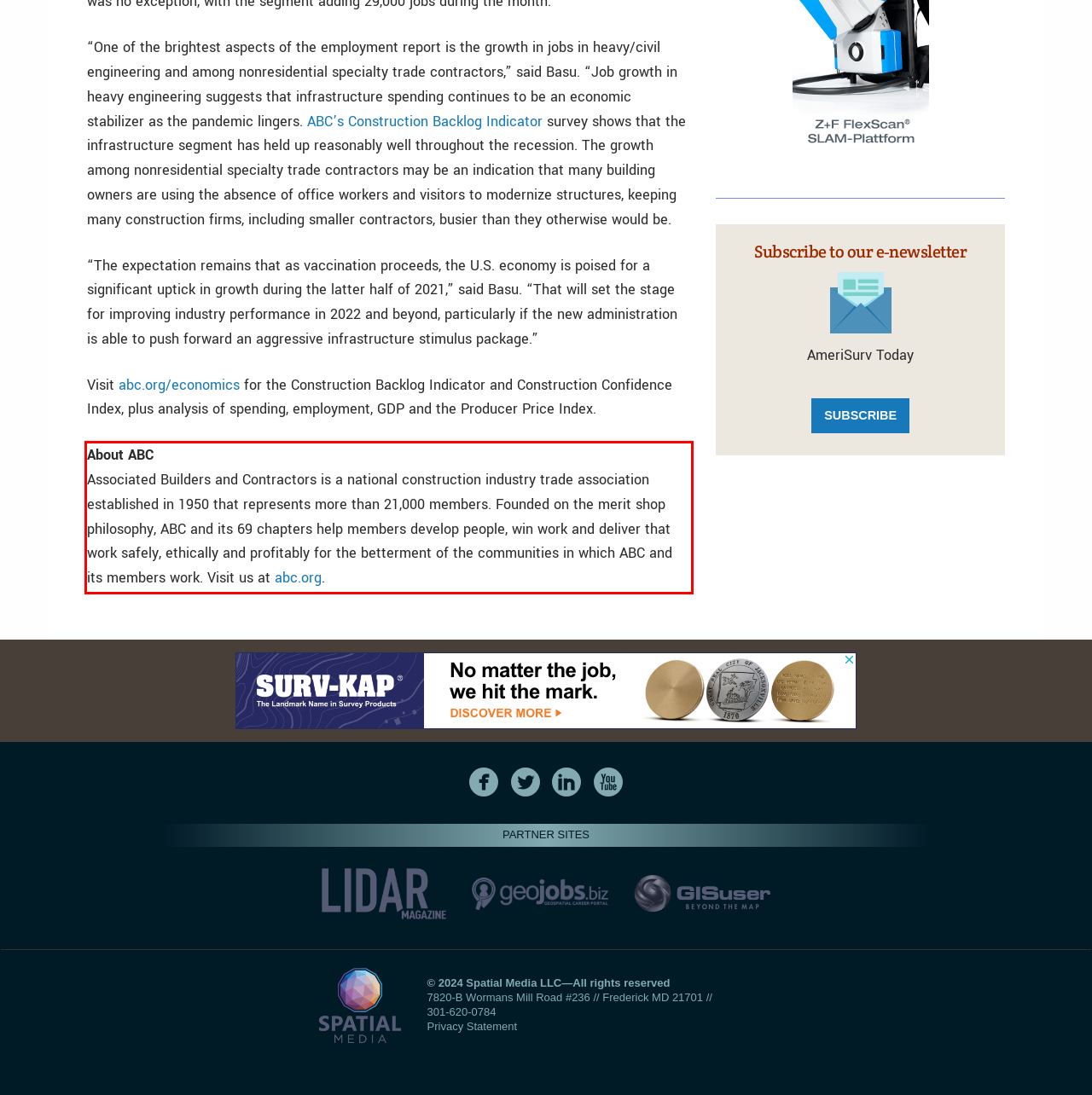Examine the screenshot of the webpage, locate the red bounding box, and perform OCR to extract the text contained within it.

About ABC Associated Builders and Contractors is a national construction industry trade association established in 1950 that represents more than 21,000 members. Founded on the merit shop philosophy, ABC and its 69 chapters help members develop people, win work and deliver that work safely, ethically and profitably for the betterment of the communities in which ABC and its members work. Visit us at abc.org.